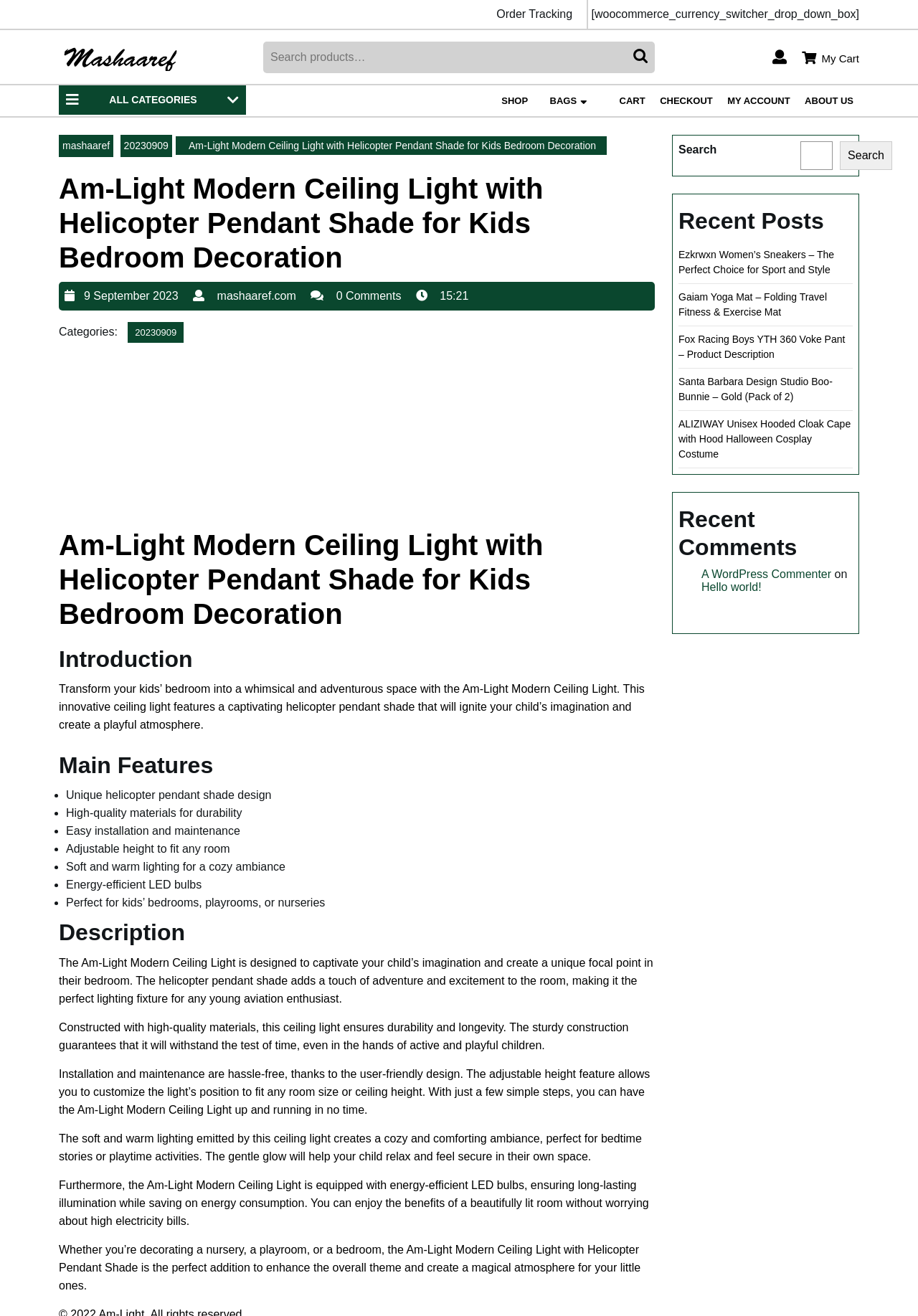What is the name of the product?
Using the screenshot, give a one-word or short phrase answer.

Am-Light Modern Ceiling Light